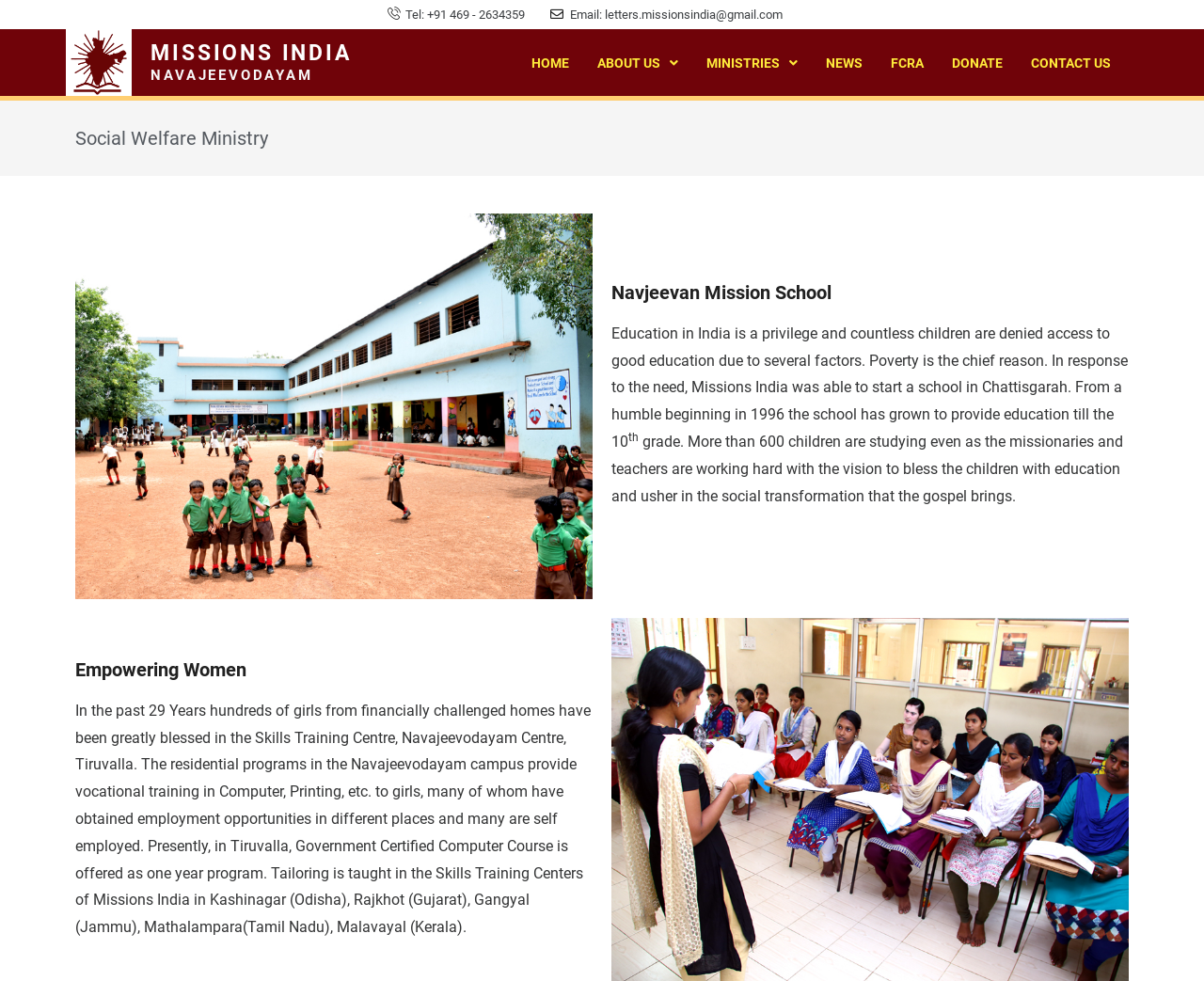Please specify the coordinates of the bounding box for the element that should be clicked to carry out this instruction: "Click the 'ABOUT US' link". The coordinates must be four float numbers between 0 and 1, formatted as [left, top, right, bottom].

[0.485, 0.043, 0.575, 0.085]